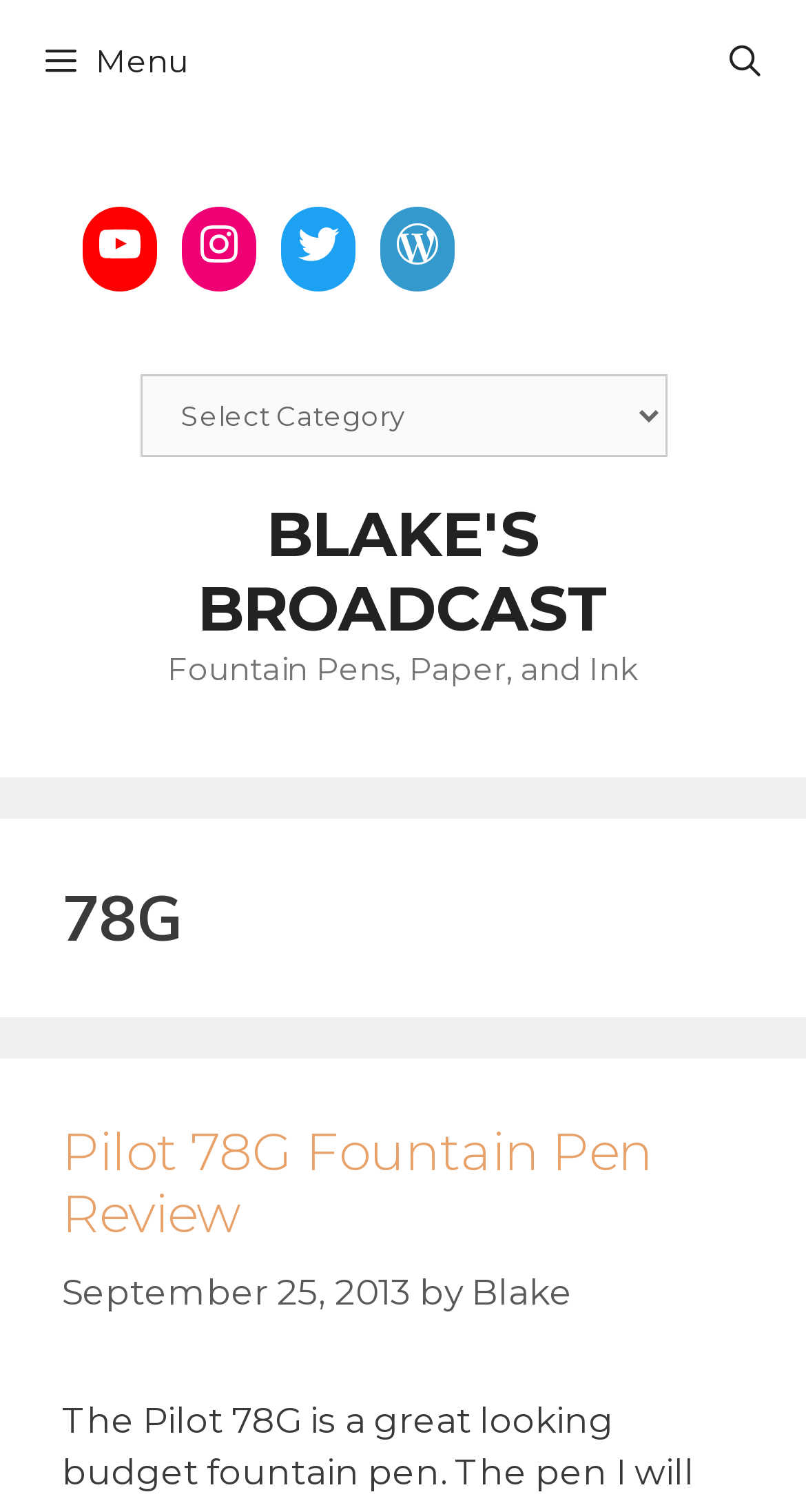Identify the coordinates of the bounding box for the element that must be clicked to accomplish the instruction: "Read the Pilot 78G Fountain Pen Review".

[0.077, 0.74, 0.81, 0.822]